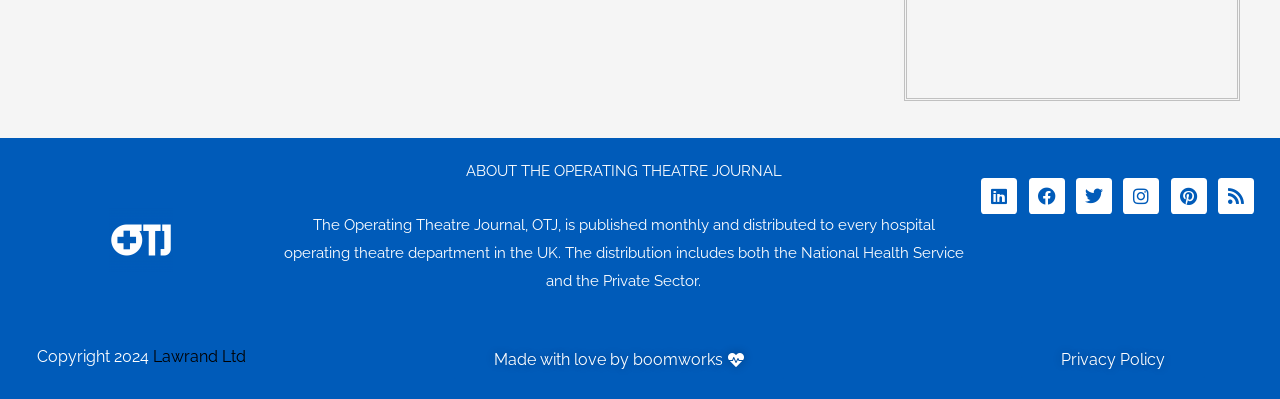Extract the bounding box of the UI element described as: "Privacy Policy".

[0.798, 0.857, 0.942, 0.947]